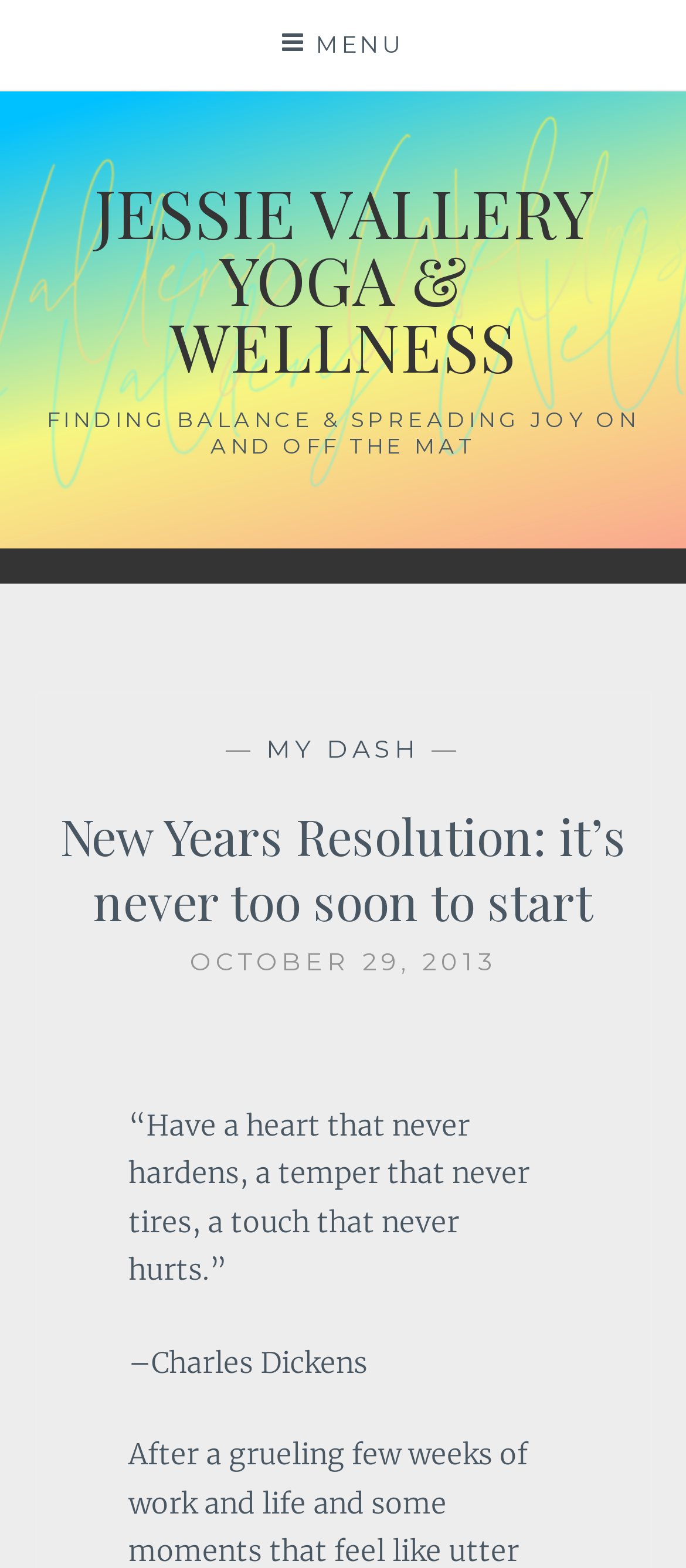What is the purpose of the 'MY DASH' link on this webpage?
Answer the question using a single word or phrase, according to the image.

Unknown